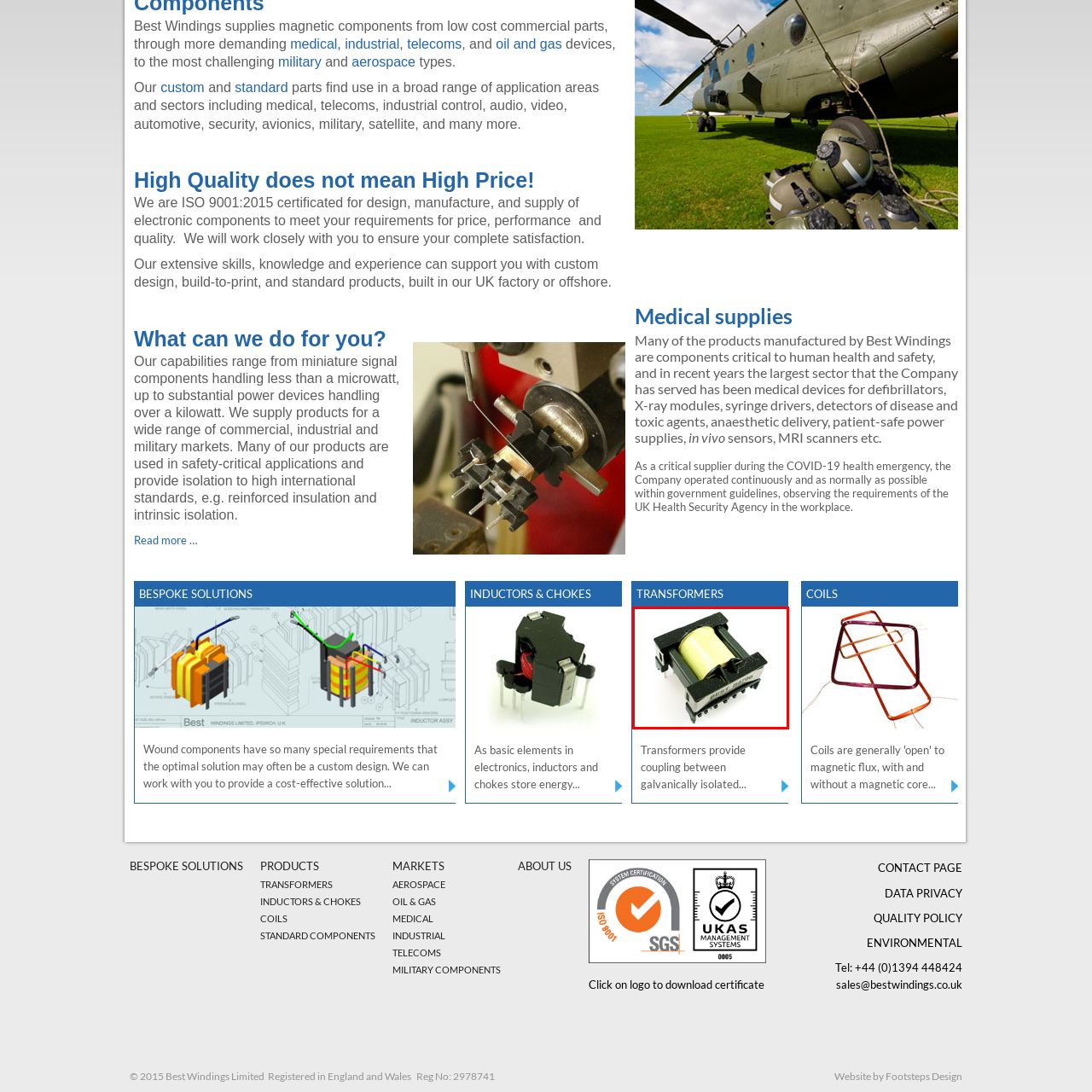What sectors does Best Windings provide solutions for?
Observe the image within the red bounding box and formulate a detailed response using the visual elements present.

According to the caption, Best Windings specializes in manufacturing electronic components tailored for various applications across medical, industrial, and telecommunications sectors.